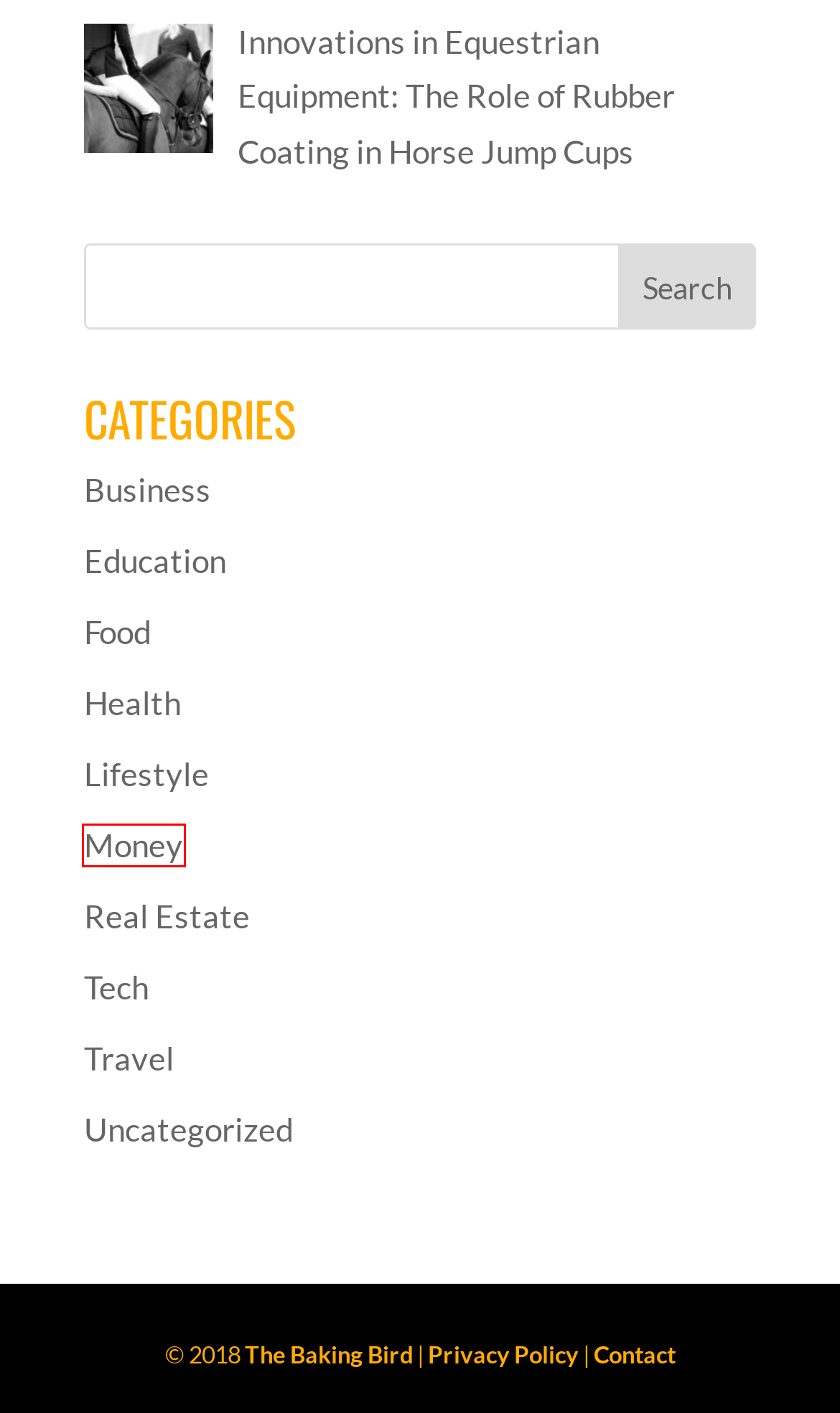You are looking at a webpage screenshot with a red bounding box around an element. Pick the description that best matches the new webpage after interacting with the element in the red bounding box. The possible descriptions are:
A. Innovations in Equestrian Equipment: The Role of Rubber Coating in Horse Jump Cups | The Baking Bird
B. Tech | The Baking Bird
C. Food | The Baking Bird
D. Money | The Baking Bird
E. Education | The Baking Bird
F. Real Estate | The Baking Bird
G. Travel | The Baking Bird
H. Privacy Policy | The Baking Bird

D